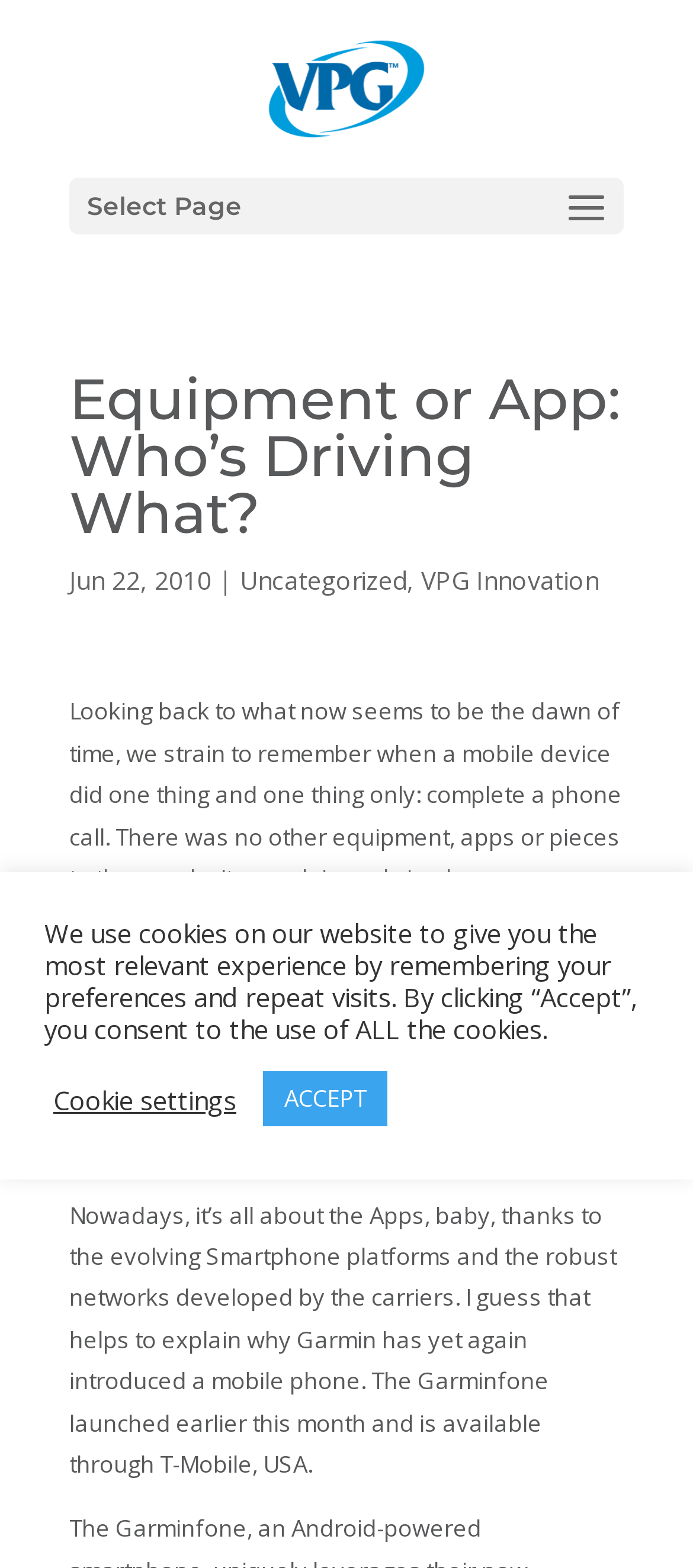What is the date of the article?
Provide a well-explained and detailed answer to the question.

The date of the article can be found in the middle section of the webpage, where it is written as 'Jun 22, 2010' in a static text element.